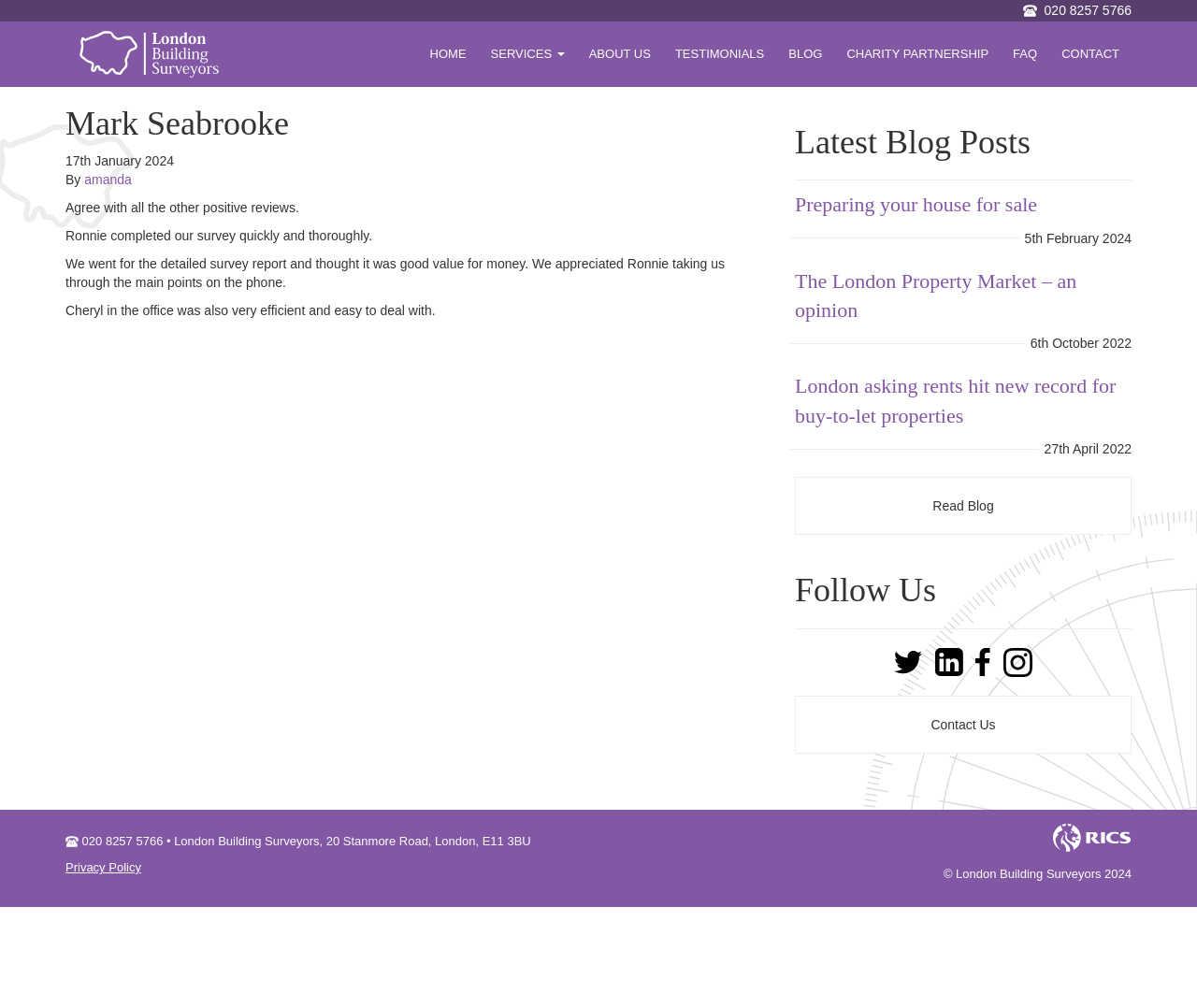Extract the bounding box for the UI element that matches this description: "About Us".

[0.482, 0.021, 0.554, 0.086]